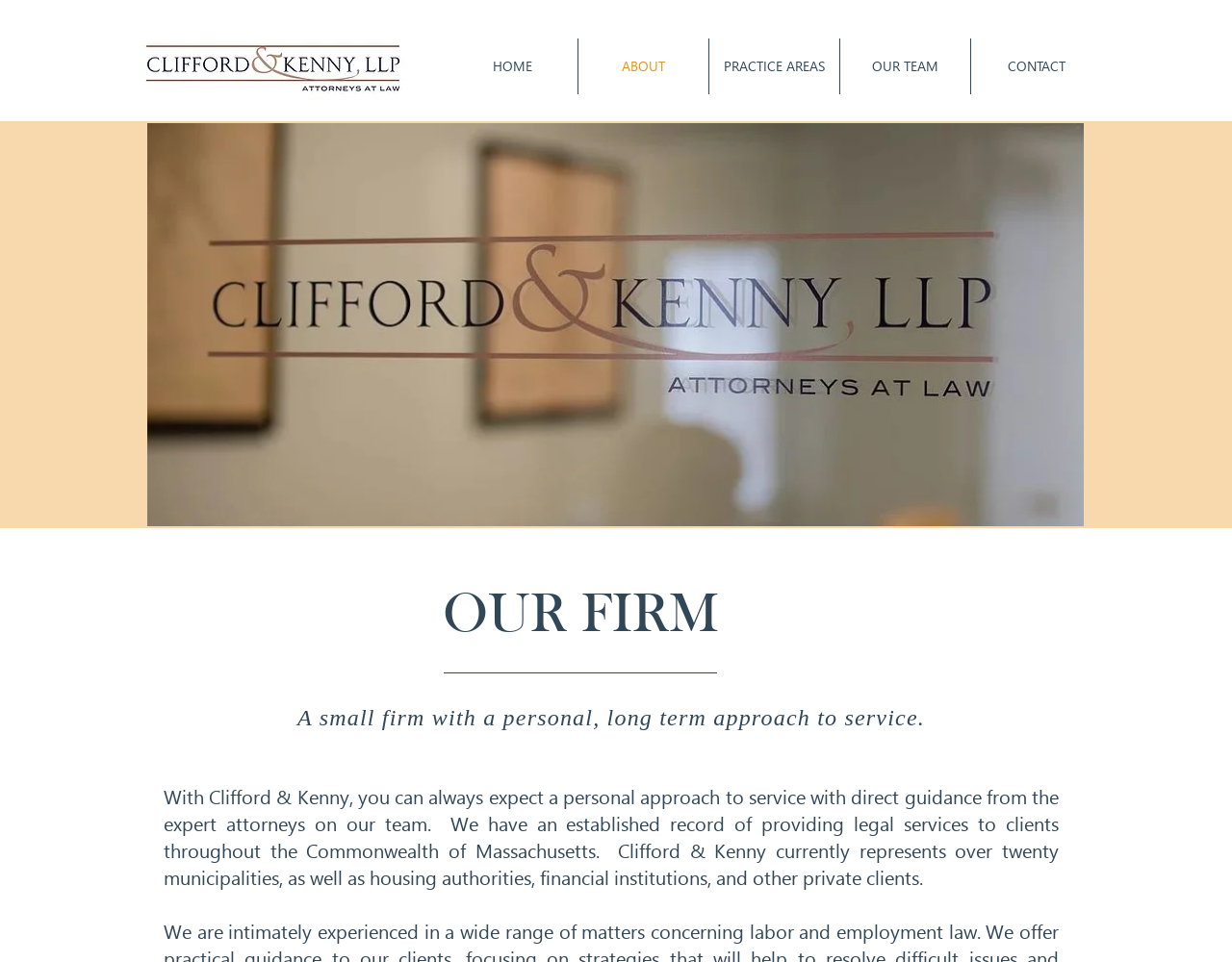Answer in one word or a short phrase: 
What can clients expect from the firm?

direct guidance from expert attorneys